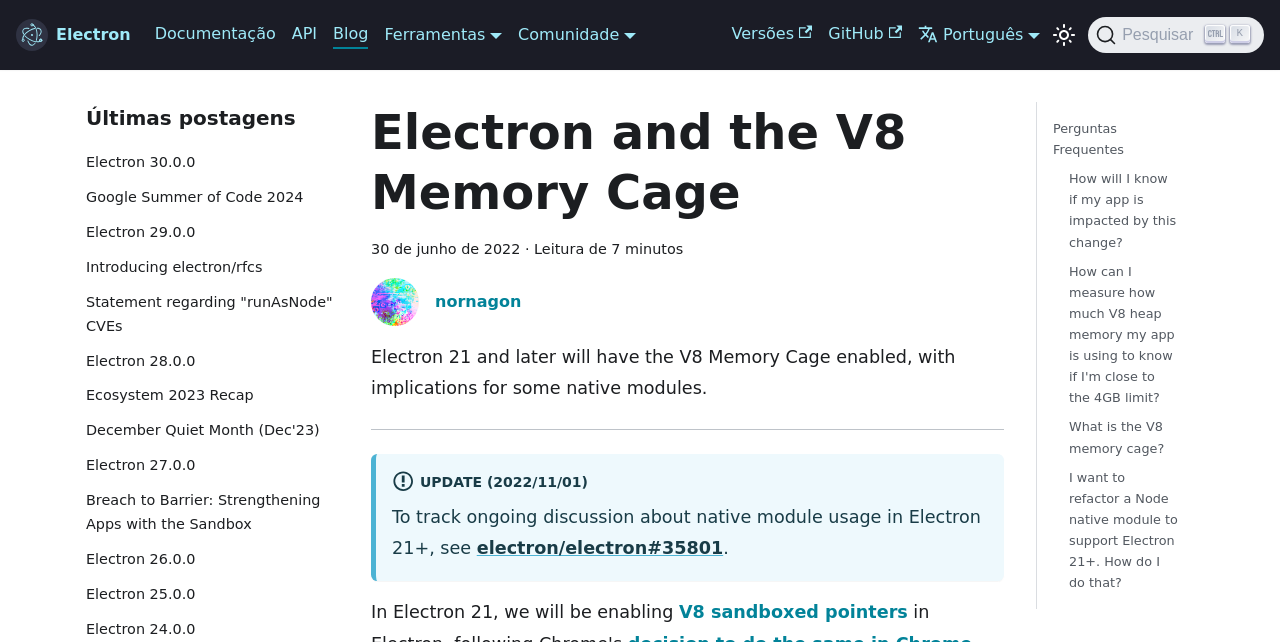Please provide a brief answer to the question using only one word or phrase: 
What is the name of the project discussed on this webpage?

Electron